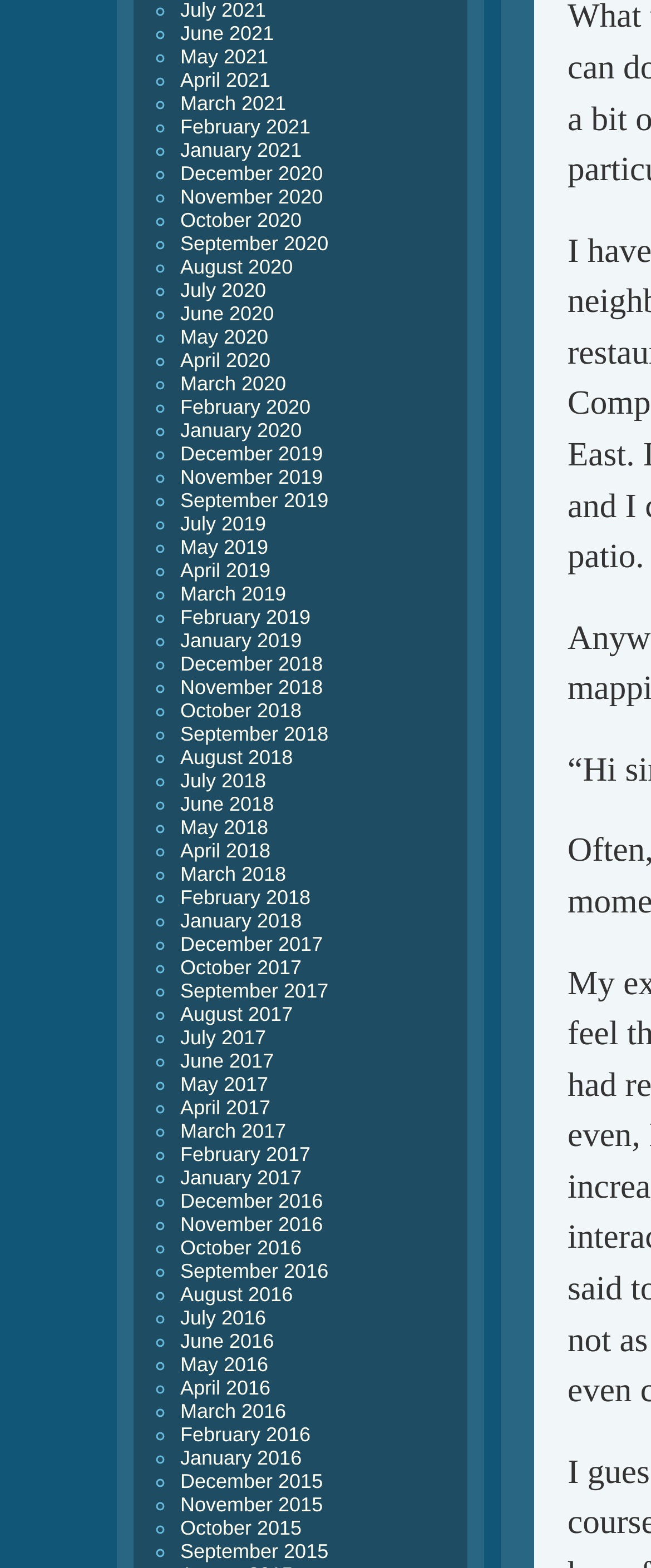Locate the bounding box coordinates of the area to click to fulfill this instruction: "Access January 2018". The bounding box should be presented as four float numbers between 0 and 1, in the order [left, top, right, bottom].

[0.277, 0.579, 0.463, 0.594]